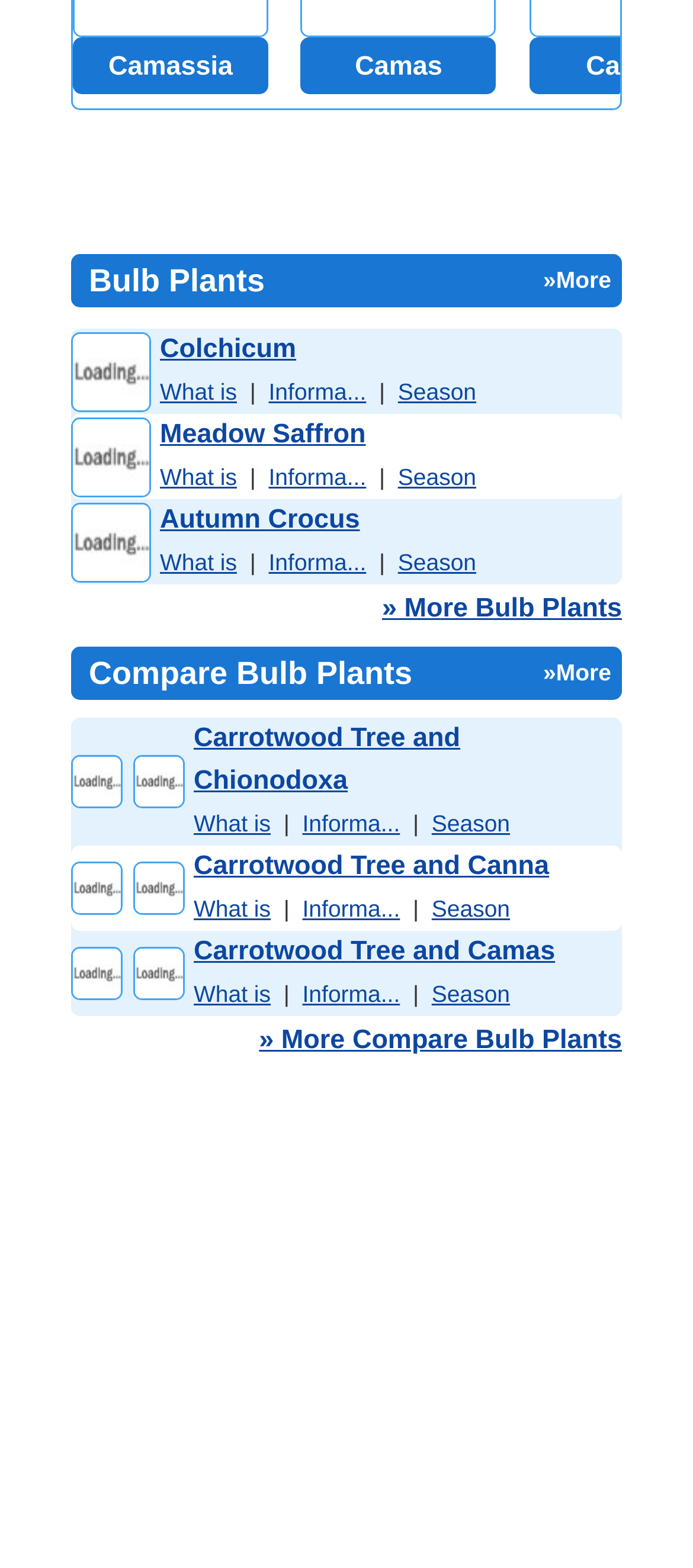Provide the bounding box coordinates of the area you need to click to execute the following instruction: "View Colchicum Plant details".

[0.103, 0.227, 0.218, 0.246]